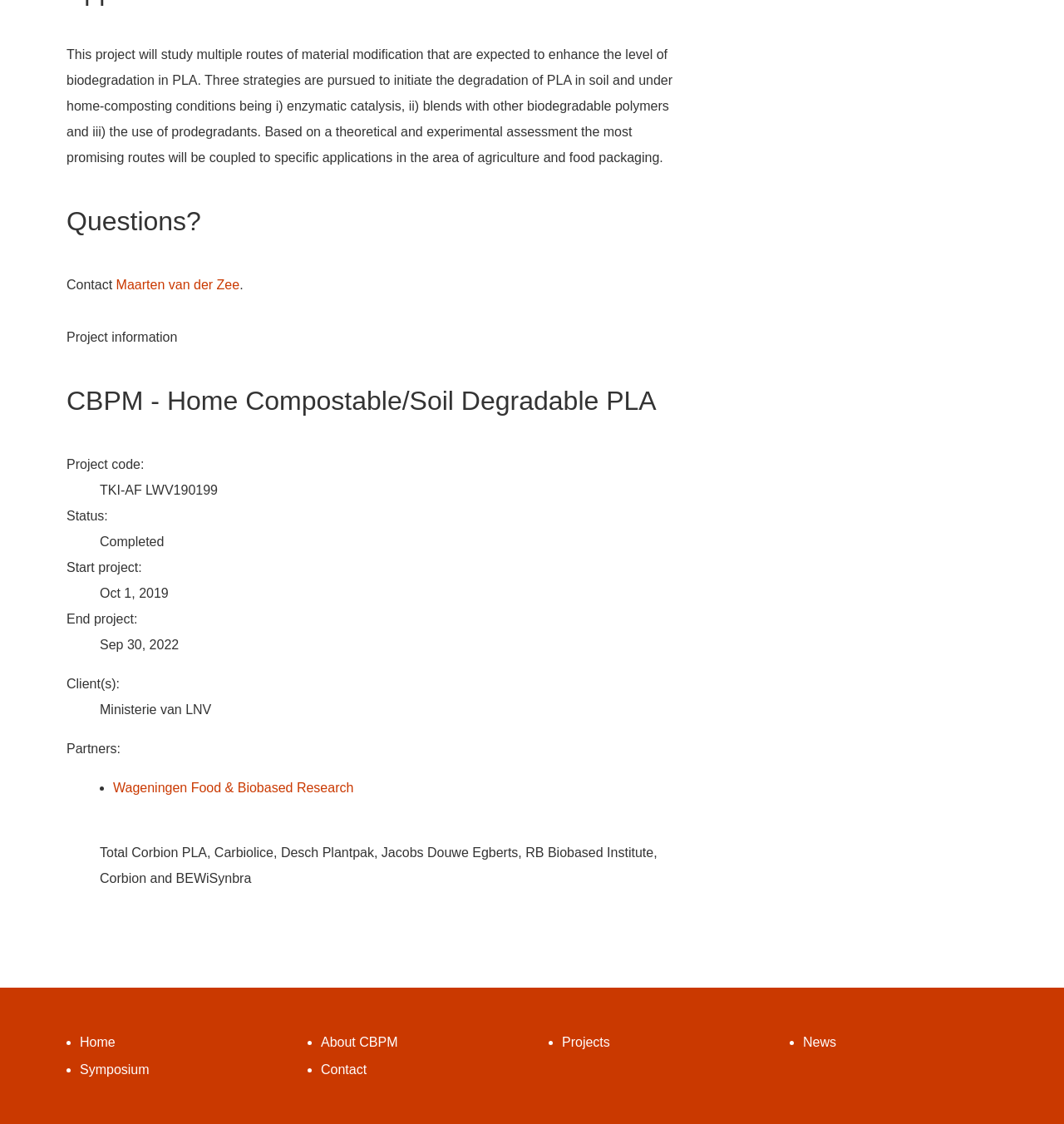What is the project code of CBPM?
Answer the question using a single word or phrase, according to the image.

TKI-AF LWV190199